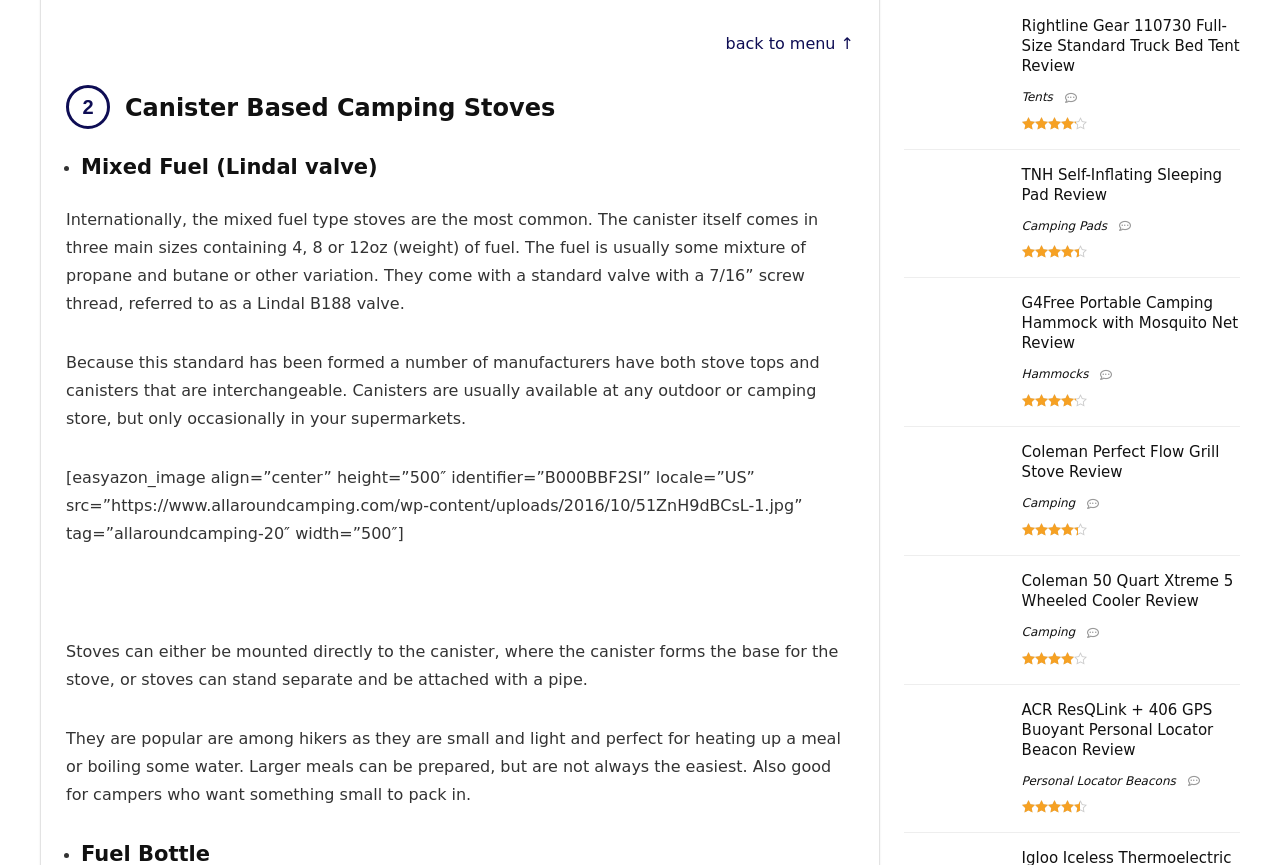Please indicate the bounding box coordinates of the element's region to be clicked to achieve the instruction: "Click the 'back to menu ↑' link". Provide the coordinates as four float numbers between 0 and 1, i.e., [left, top, right, bottom].

[0.052, 0.035, 0.667, 0.067]